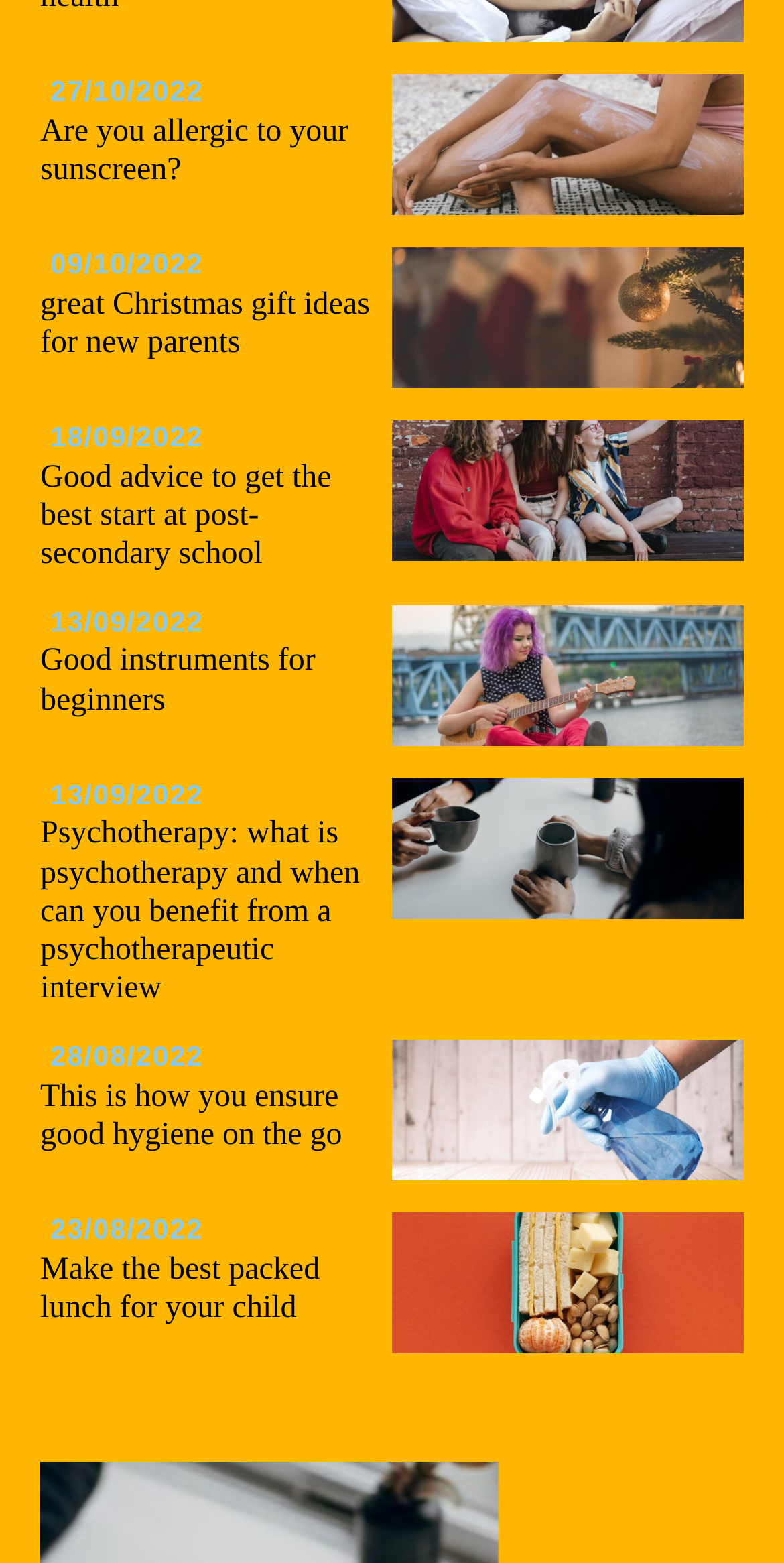Please give a one-word or short phrase response to the following question: 
What is the vertical position of the link about psychotherapy?

middle